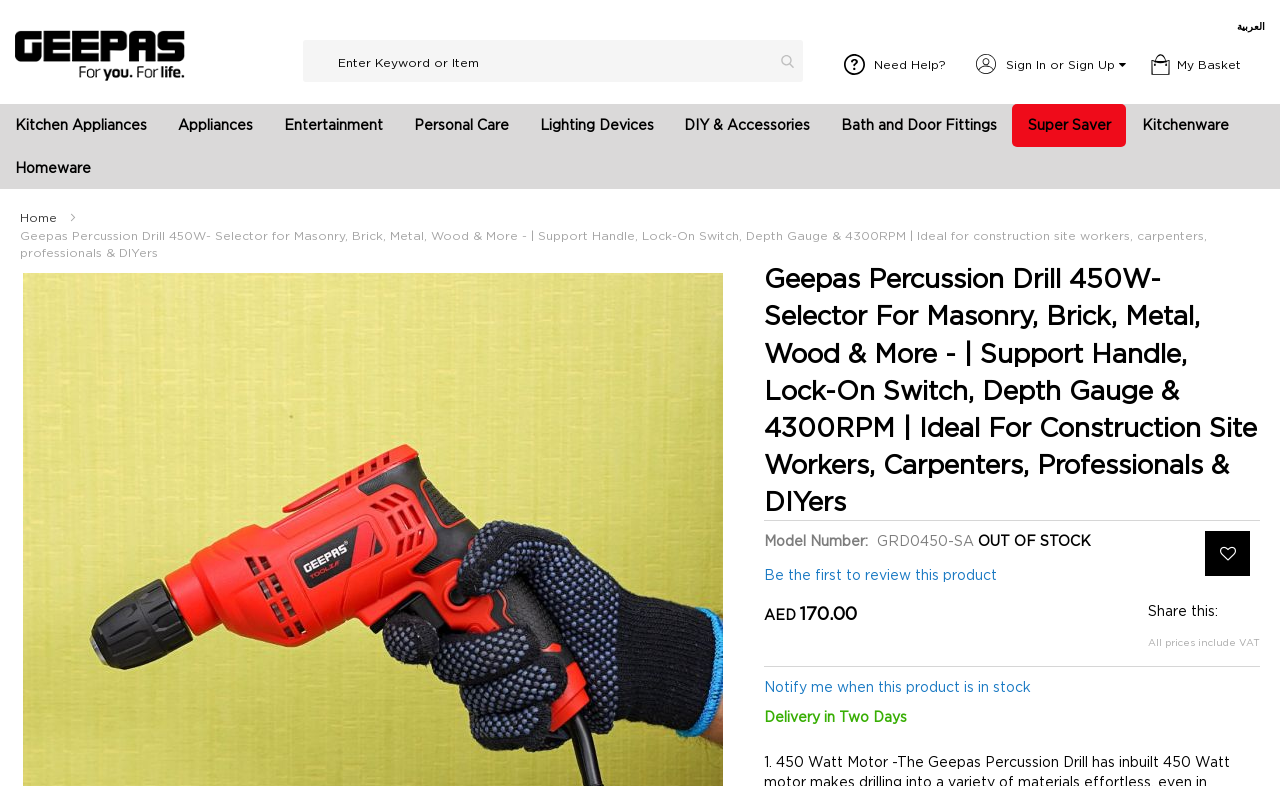What is the product name?
Could you please answer the question thoroughly and with as much detail as possible?

I found the product name by looking at the static text element with the longest text content, which is 'Geepas Percussion Drill 450W- Selector for Masonry, Brick, Metal, Wood & More - | Support Handle, Lock-On Switch, Depth Gauge & 4300RPM | Ideal for construction site workers, carpenters, professionals & DIYers'. The product name is the first part of this text, which is 'Geepas Percussion Drill 450W'.